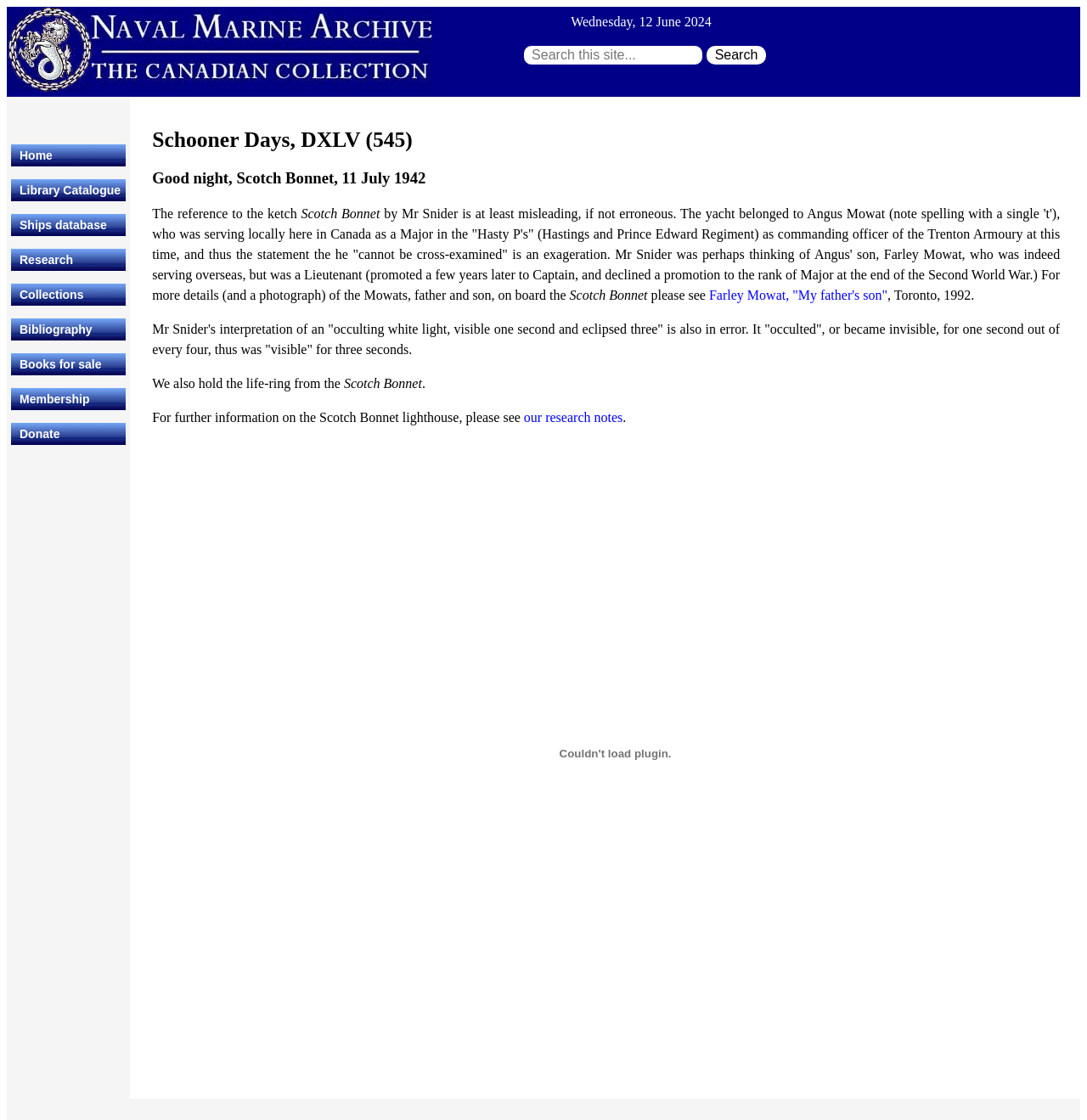Respond to the following question with a brief word or phrase:
What is the name of the yacht mentioned in the article?

Scotch Bonnet